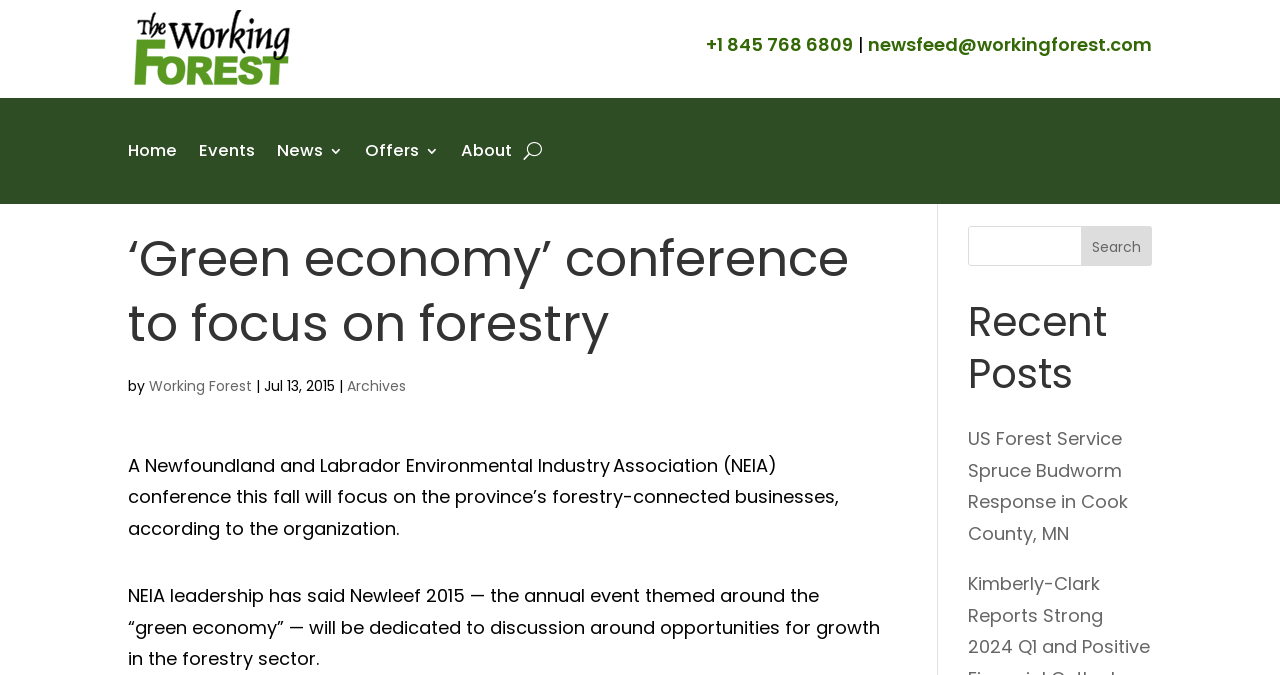What is the name of the organization hosting the conference?
Examine the image and provide an in-depth answer to the question.

I found the name of the organization hosting the conference by reading the article on the webpage, which mentions that the conference is hosted by the Newfoundland and Labrador Environmental Industry Association (NEIA).